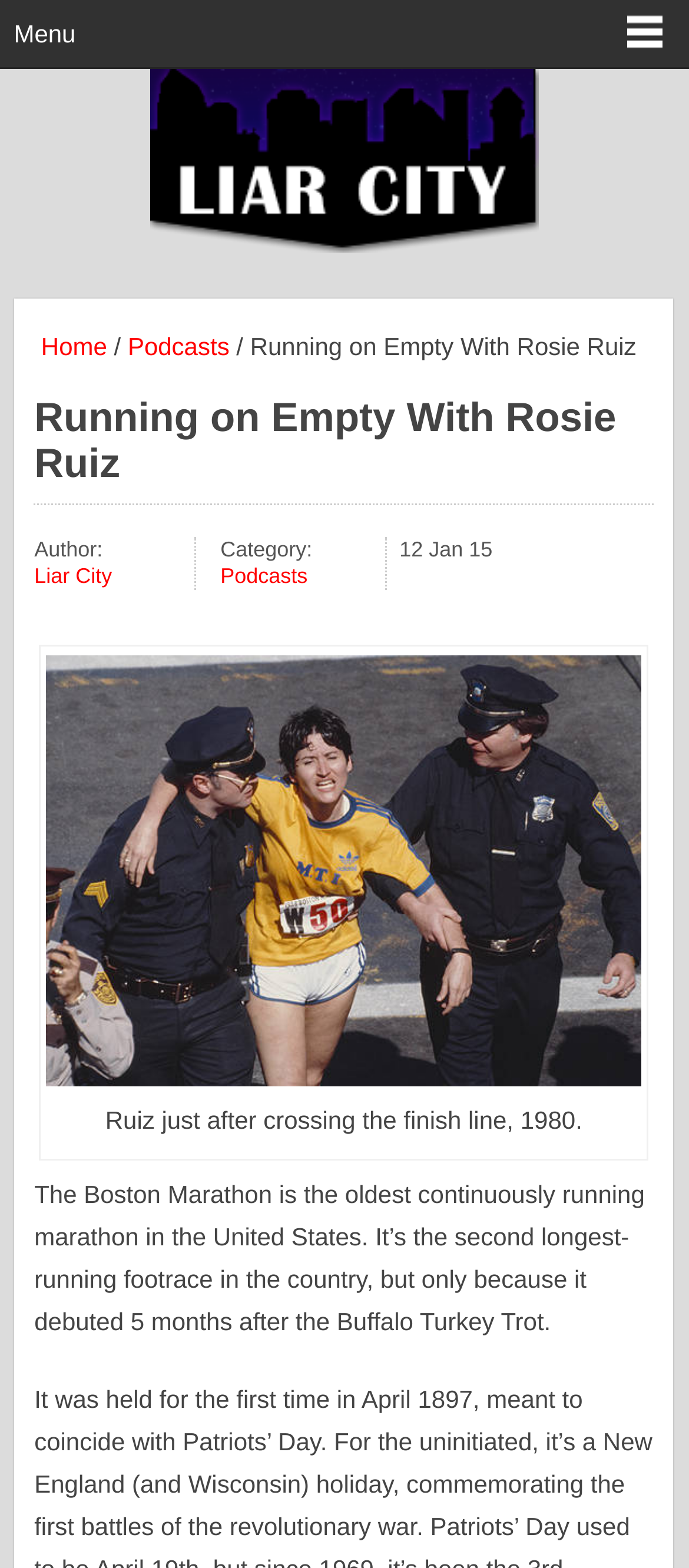What is the date of the podcast?
Please provide a single word or phrase as your answer based on the screenshot.

12 Jan 15